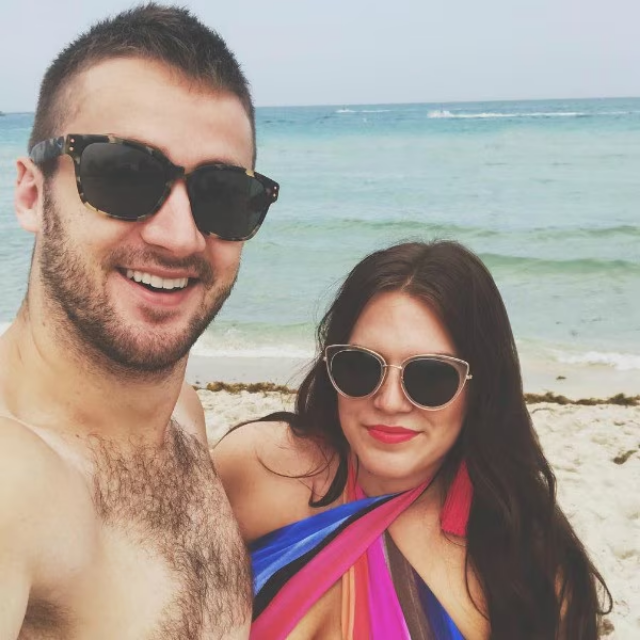Can you give a comprehensive explanation to the question given the content of the image?
What is the woman's attire adorned with?

According to the caption, the woman is 'showcasing her stylish beach attire adorned with colorful patterns', which suggests that her attire has colorful patterns on it.